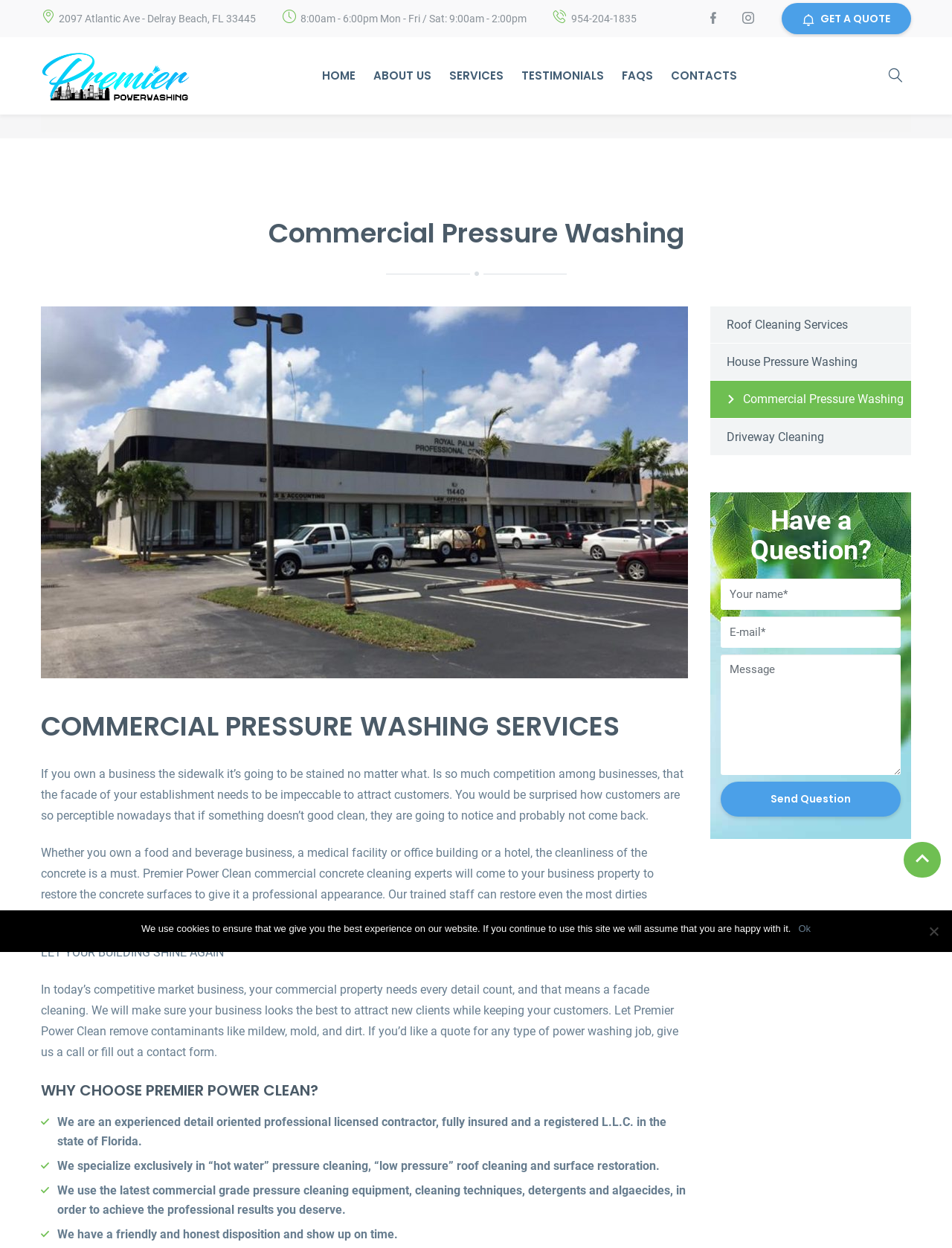Locate the bounding box coordinates of the UI element described by: "alt="Gutzi Atelier"". Provide the coordinates as four float numbers between 0 and 1, formatted as [left, top, right, bottom].

None